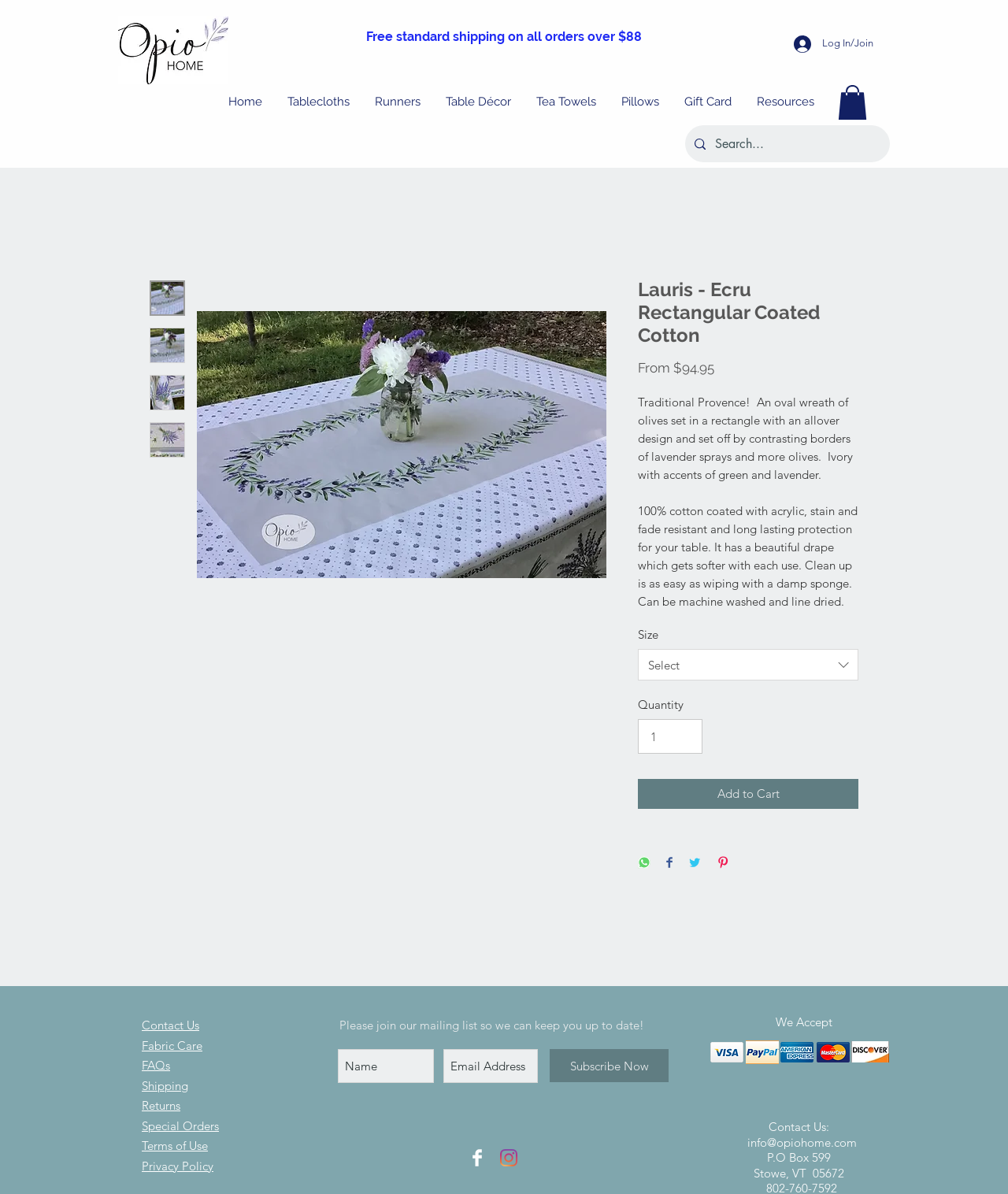Find the bounding box coordinates for the area that should be clicked to accomplish the instruction: "View the 'Tablecloths' category".

[0.273, 0.071, 0.36, 0.1]